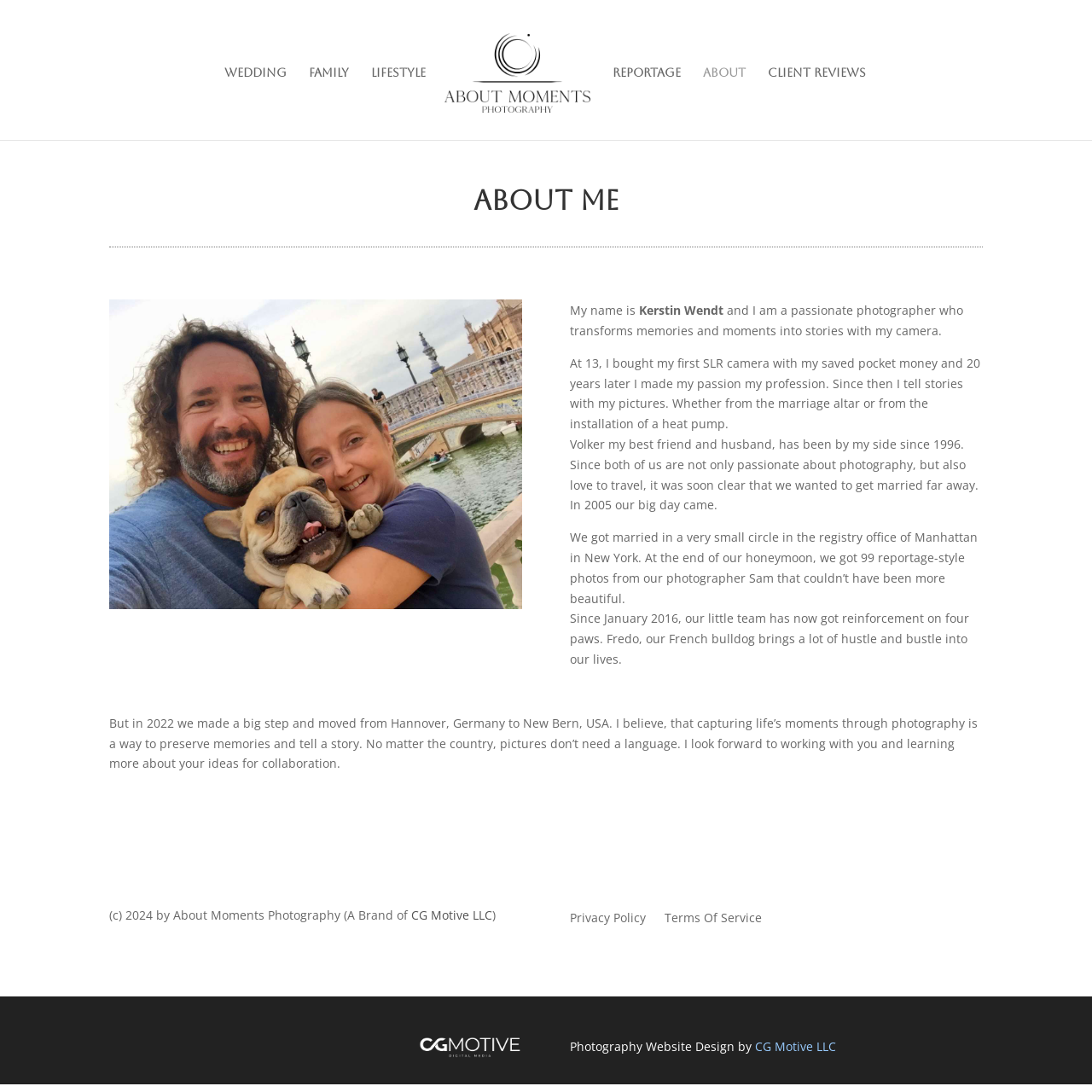What is the name of Kerstin Wendt's French bulldog?
Use the information from the screenshot to give a comprehensive response to the question.

According to the text, 'Since January 2016, our little team has now got reinforcement on four paws. Fredo, our French bulldog brings a lot of hustle and bustle into our lives', indicating that the name of Kerstin Wendt's French bulldog is Fredo.